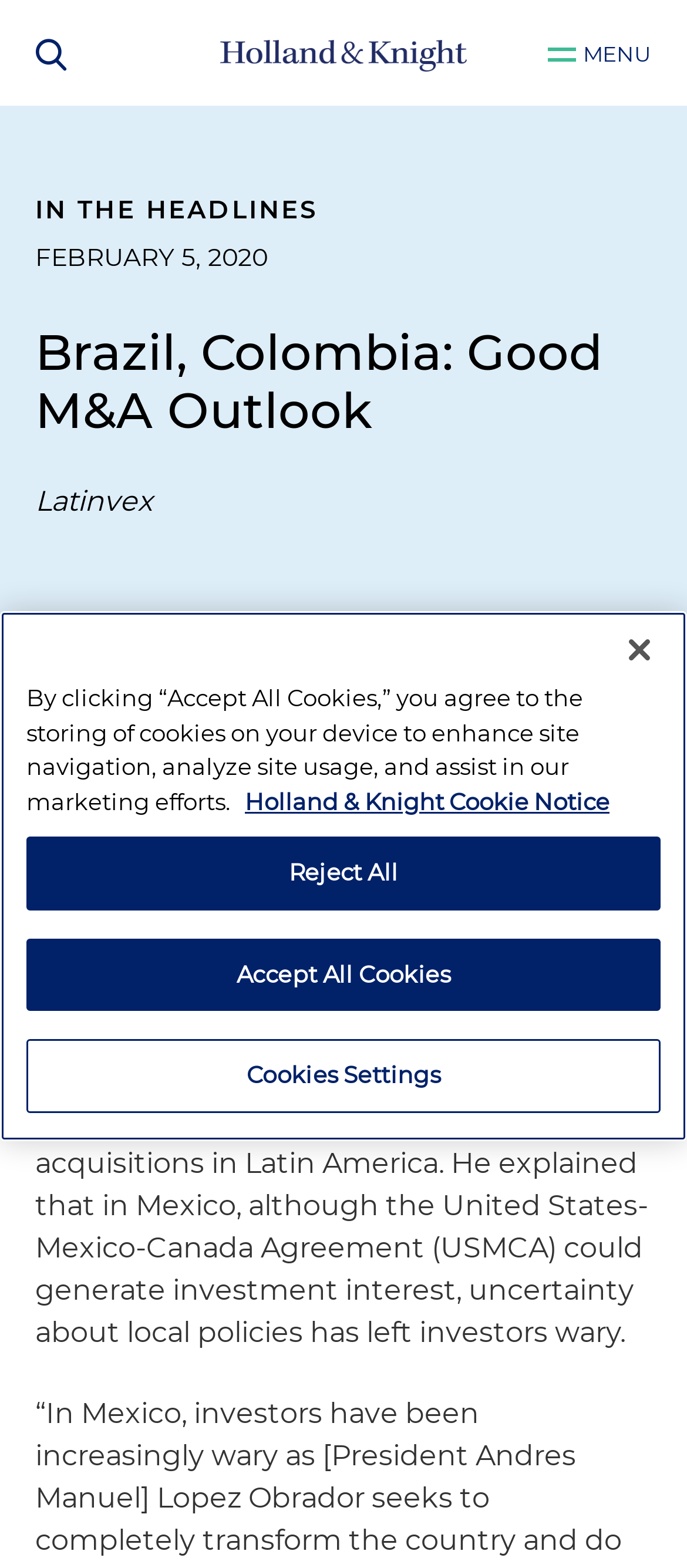Ascertain the bounding box coordinates for the UI element detailed here: "Accept All Cookies". The coordinates should be provided as [left, top, right, bottom] with each value being a float between 0 and 1.

[0.038, 0.598, 0.962, 0.645]